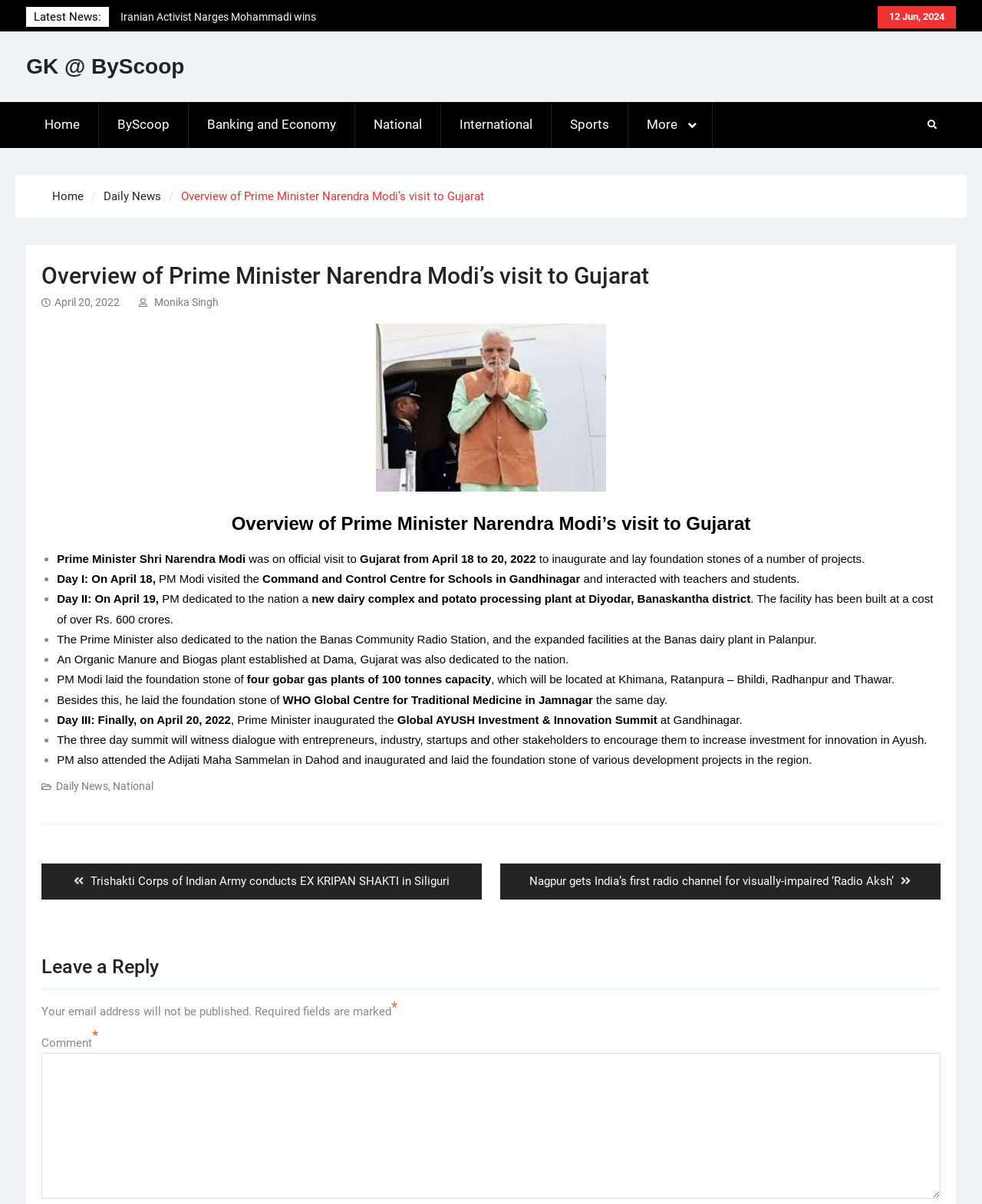Can you find the bounding box coordinates for the element that needs to be clicked to execute this instruction: "Contact KTH"? The coordinates should be given as four float numbers between 0 and 1, i.e., [left, top, right, bottom].

None